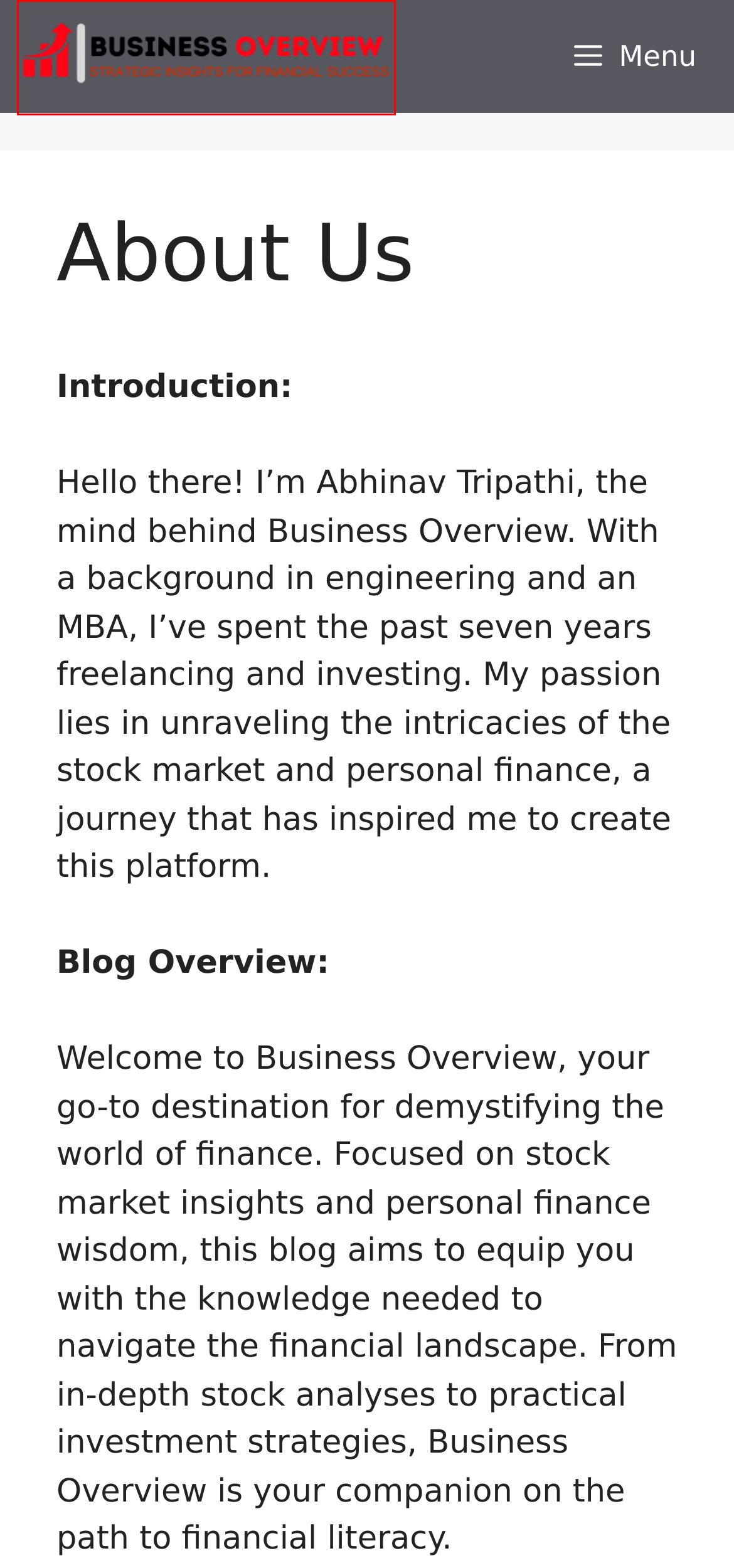You have a screenshot of a webpage with a red bounding box highlighting a UI element. Your task is to select the best webpage description that corresponds to the new webpage after clicking the element. Here are the descriptions:
A. Kritika Wires Share Price Target 2025, 2026, 2030 - Business Overview
B. SEL Manufacturing Share Price Target 2024, 2025, 2026 And 2030 - Business Overview
C. Terms And Conditions - Business Overview
D. RattanIndia Enterprises Share Price Target 2025, 2026, 2030 And 2035 - Business Overview
E. Tata Steel Share Price Target 2025, 2026, 2030, 2035 And 2040 - Business Overview
F. Privacy Policy For Business Overview - Business Overview
G. Contant Us - Business Overview
H. Business Overview - Strategic Insights For Financial Success

H